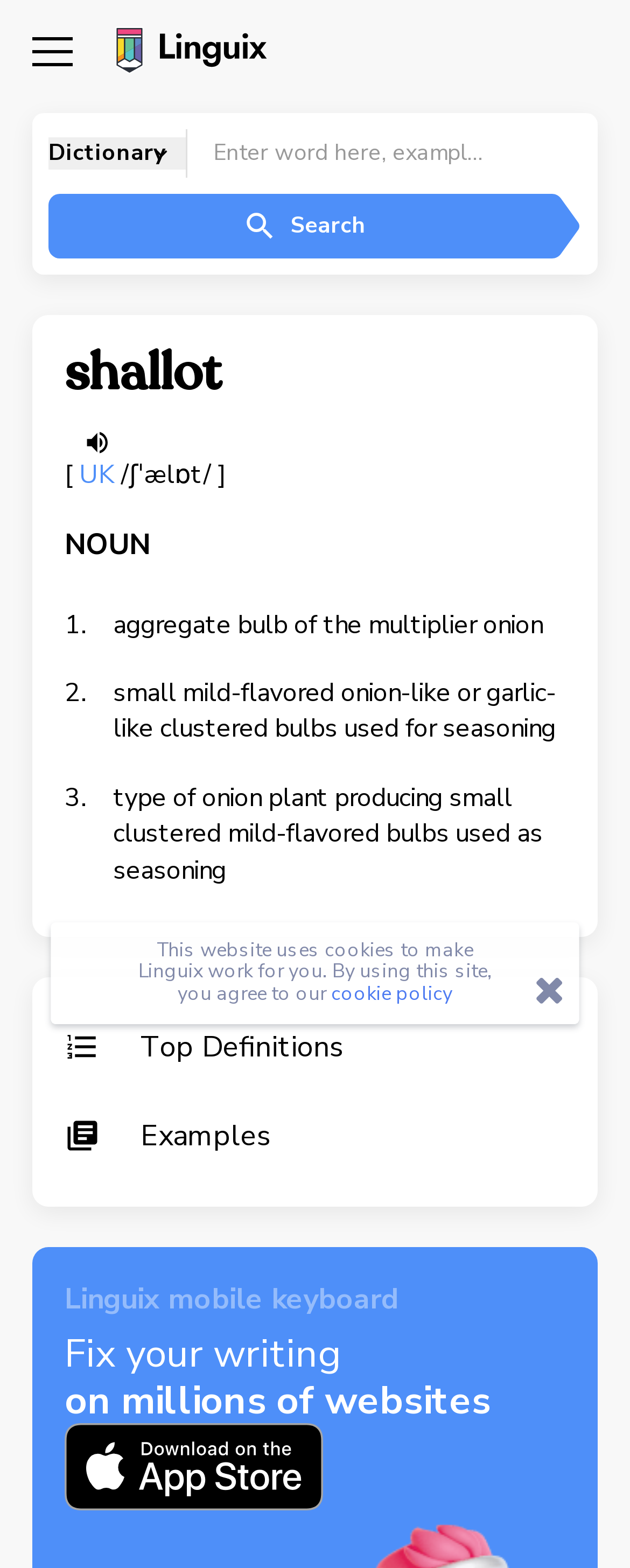Please provide the bounding box coordinate of the region that matches the element description: aria-label="Mobile nav". Coordinates should be in the format (top-left x, top-left y, bottom-right x, bottom-right y) and all values should be between 0 and 1.

[0.051, 0.018, 0.115, 0.044]